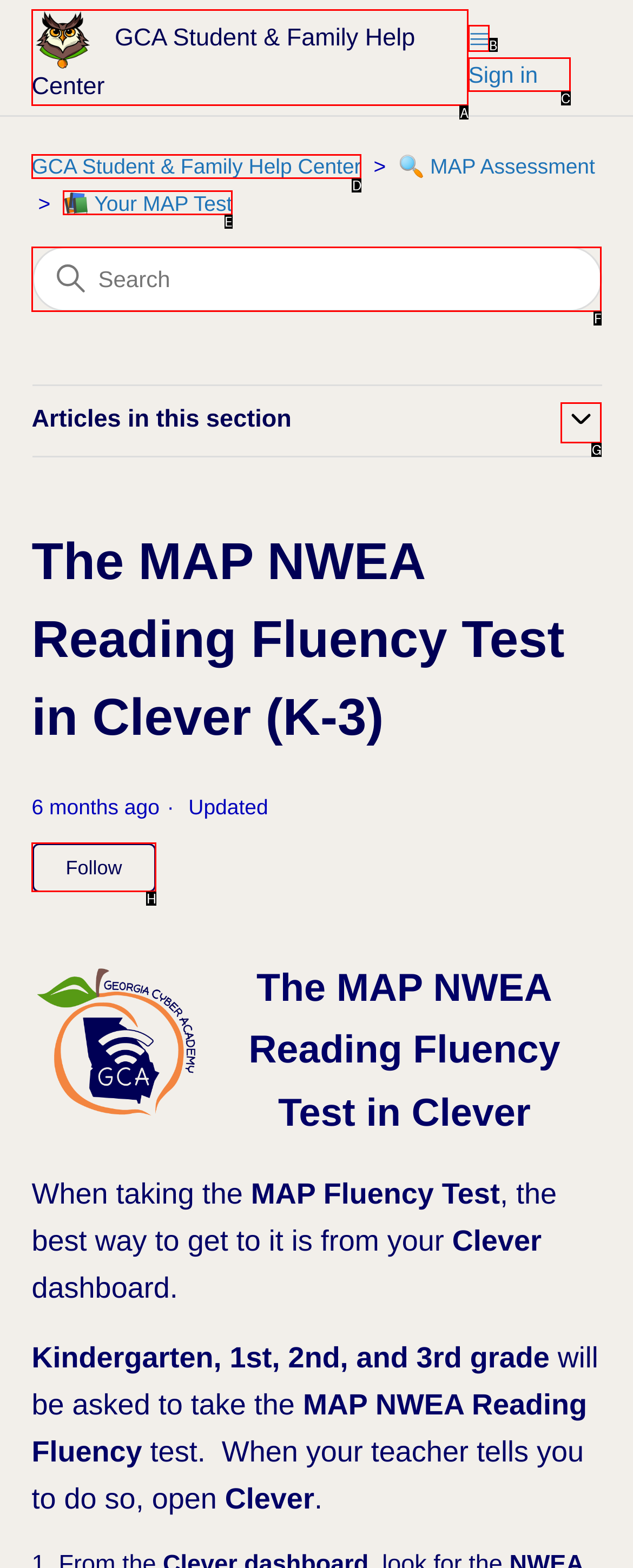Choose the letter of the option that needs to be clicked to perform the task: Click on the Acqua Pubblica Genova logo. Answer with the letter.

None